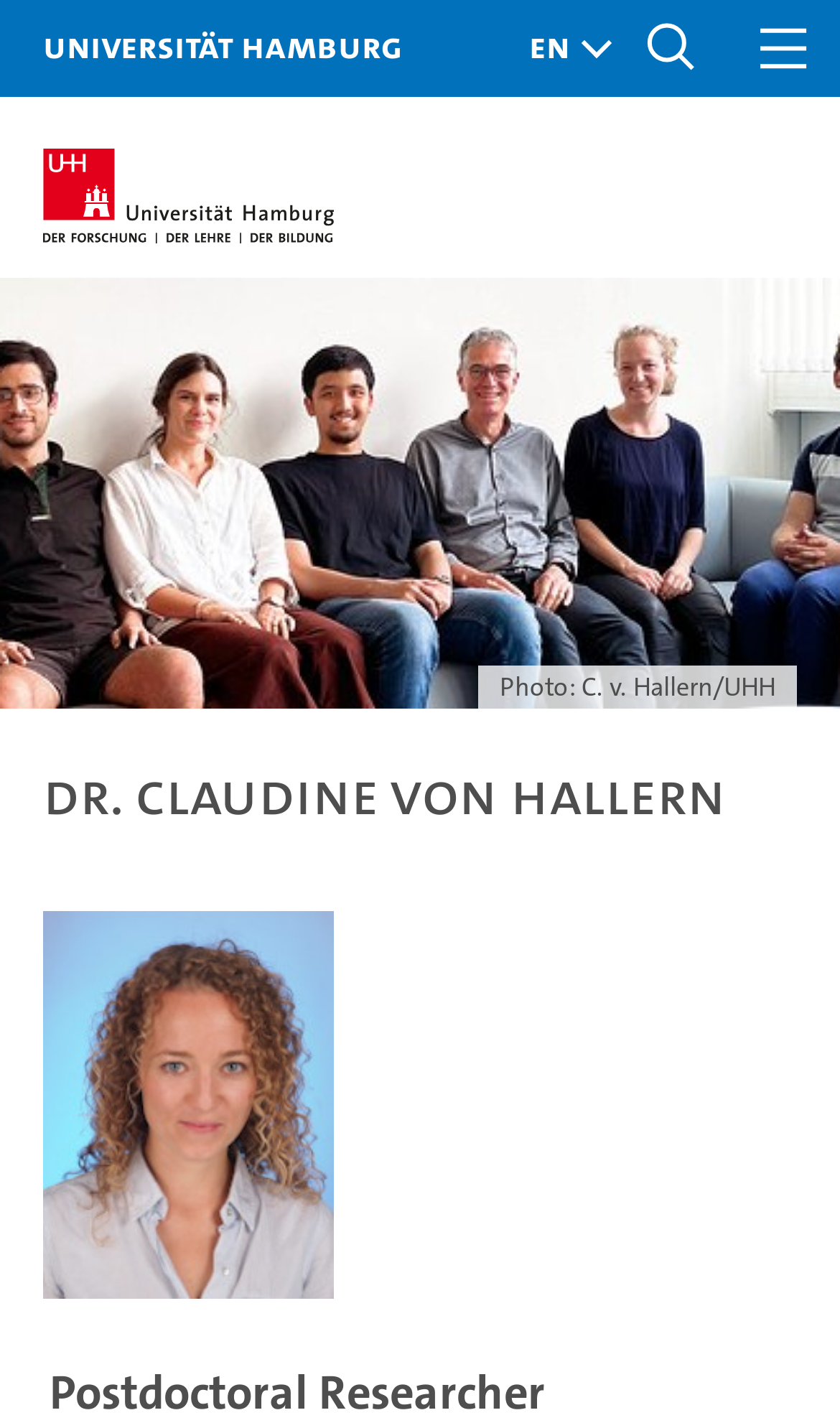Please provide the bounding box coordinates for the UI element as described: "aria-label="Search"". The coordinates must be four floats between 0 and 1, represented as [left, top, right, bottom].

[0.736, 0.0, 0.864, 0.068]